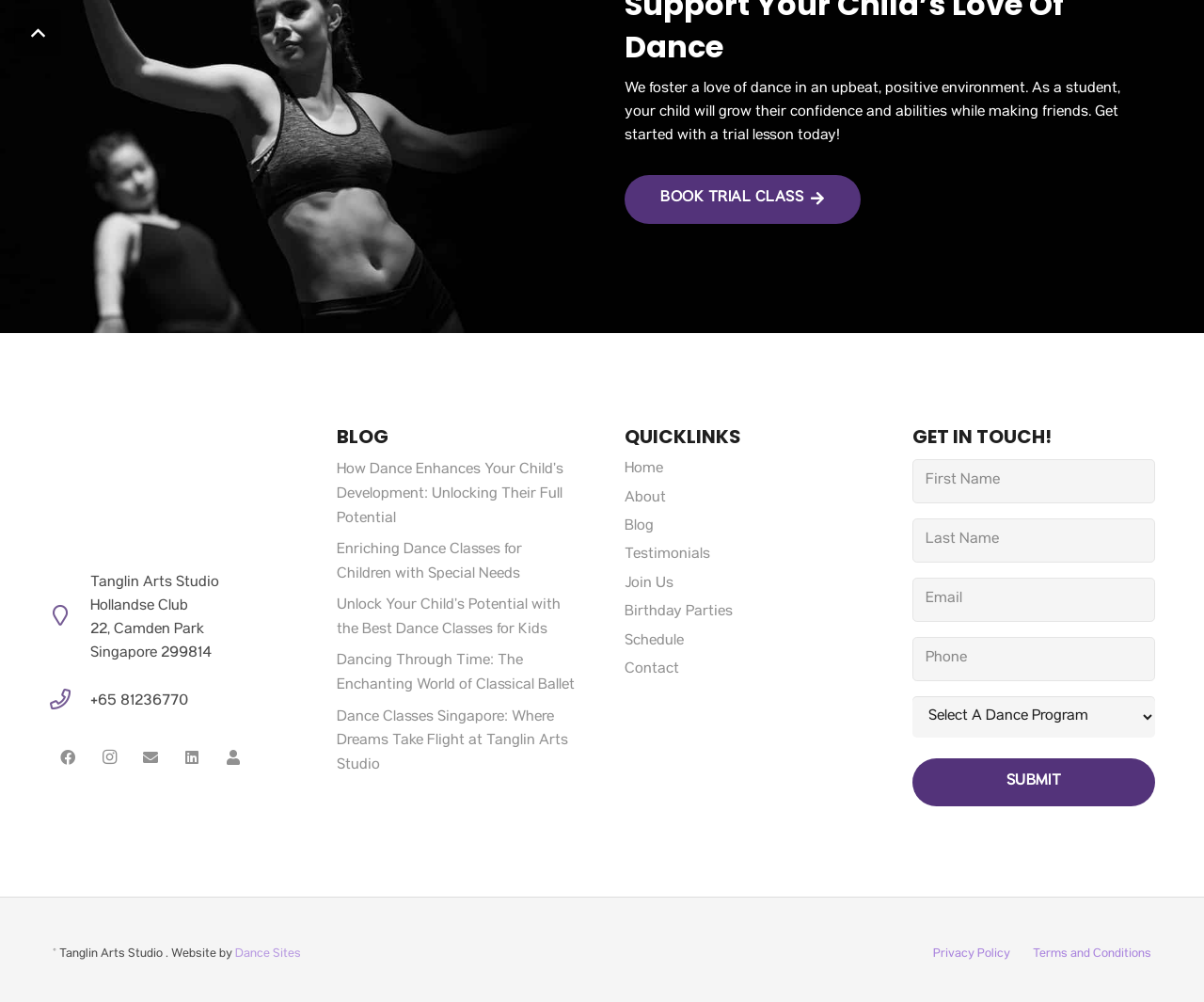Locate the coordinates of the bounding box for the clickable region that fulfills this instruction: "Read the blog post about how dance enhances your child's development".

[0.28, 0.46, 0.468, 0.527]